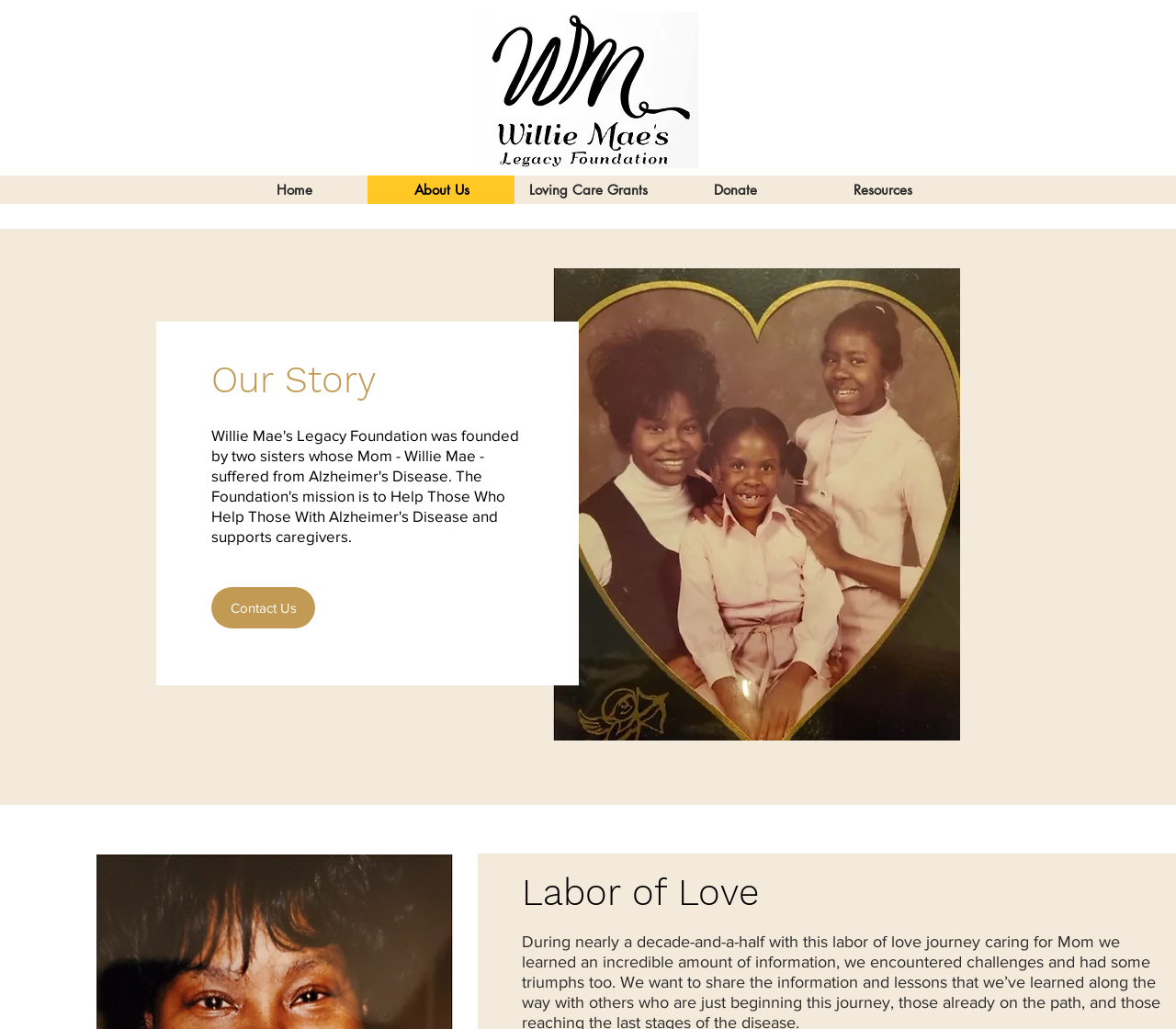Determine the bounding box coordinates (top-left x, top-left y, bottom-right x, bottom-right y) of the UI element described in the following text: Home

[0.188, 0.171, 0.312, 0.198]